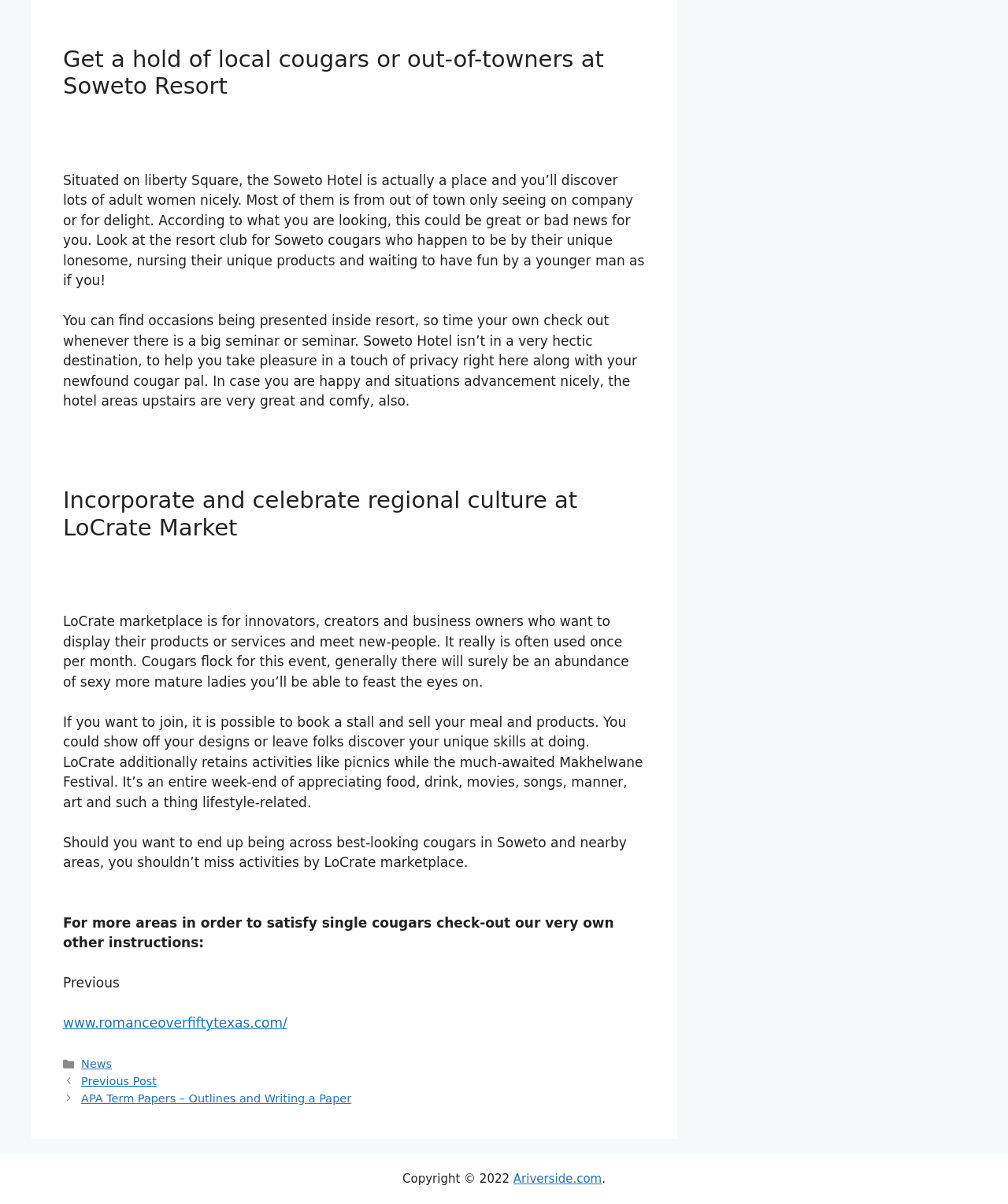What is the event mentioned that is held once a month?
Refer to the image and provide a one-word or short phrase answer.

LoCrate Market